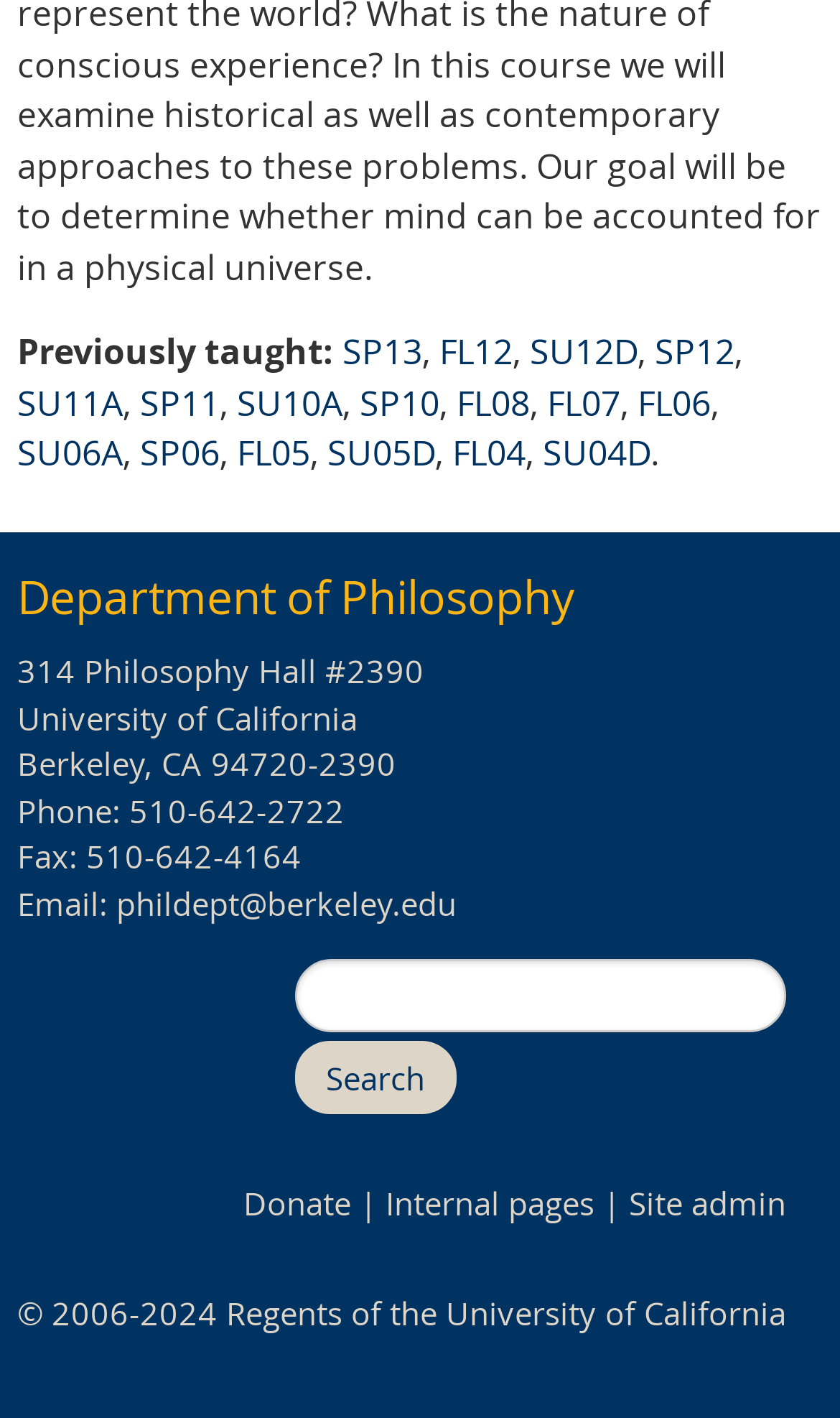Please pinpoint the bounding box coordinates for the region I should click to adhere to this instruction: "Go to Publications".

None